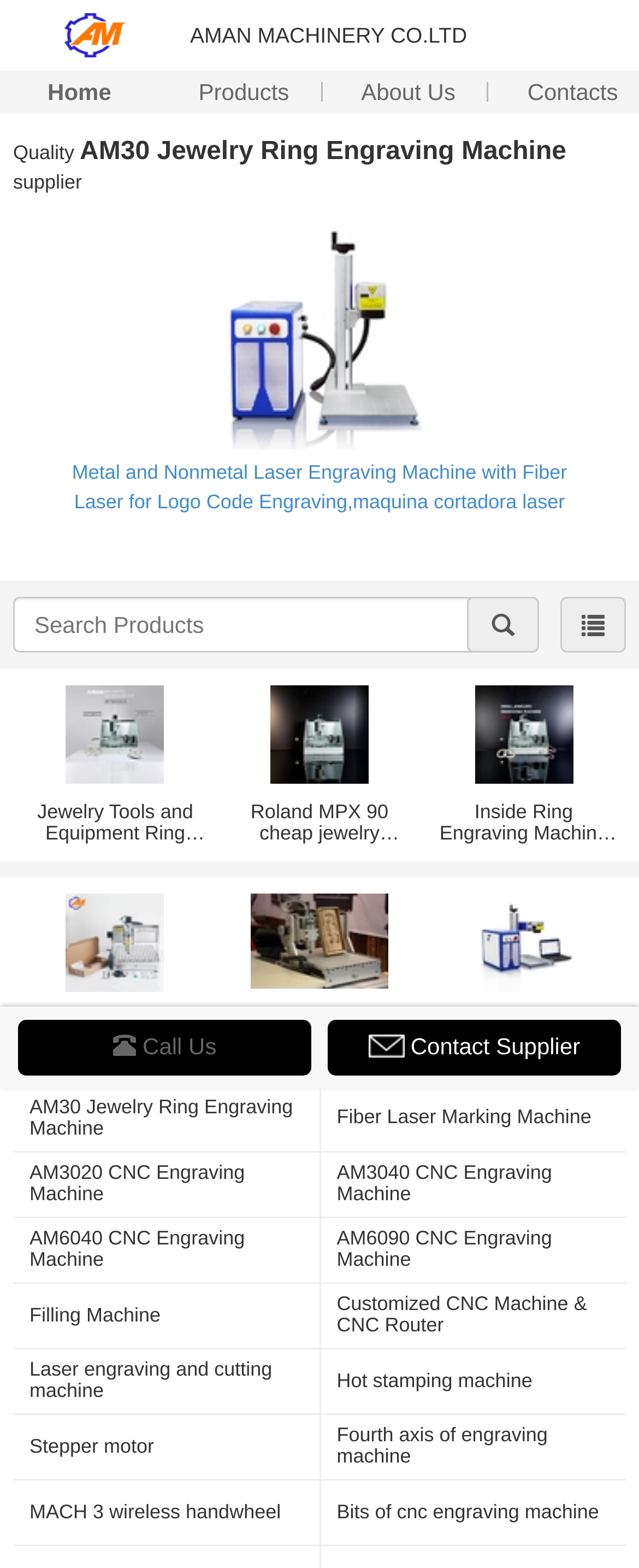What is the purpose of the search box?
Relying on the image, give a concise answer in one word or a brief phrase.

To search products